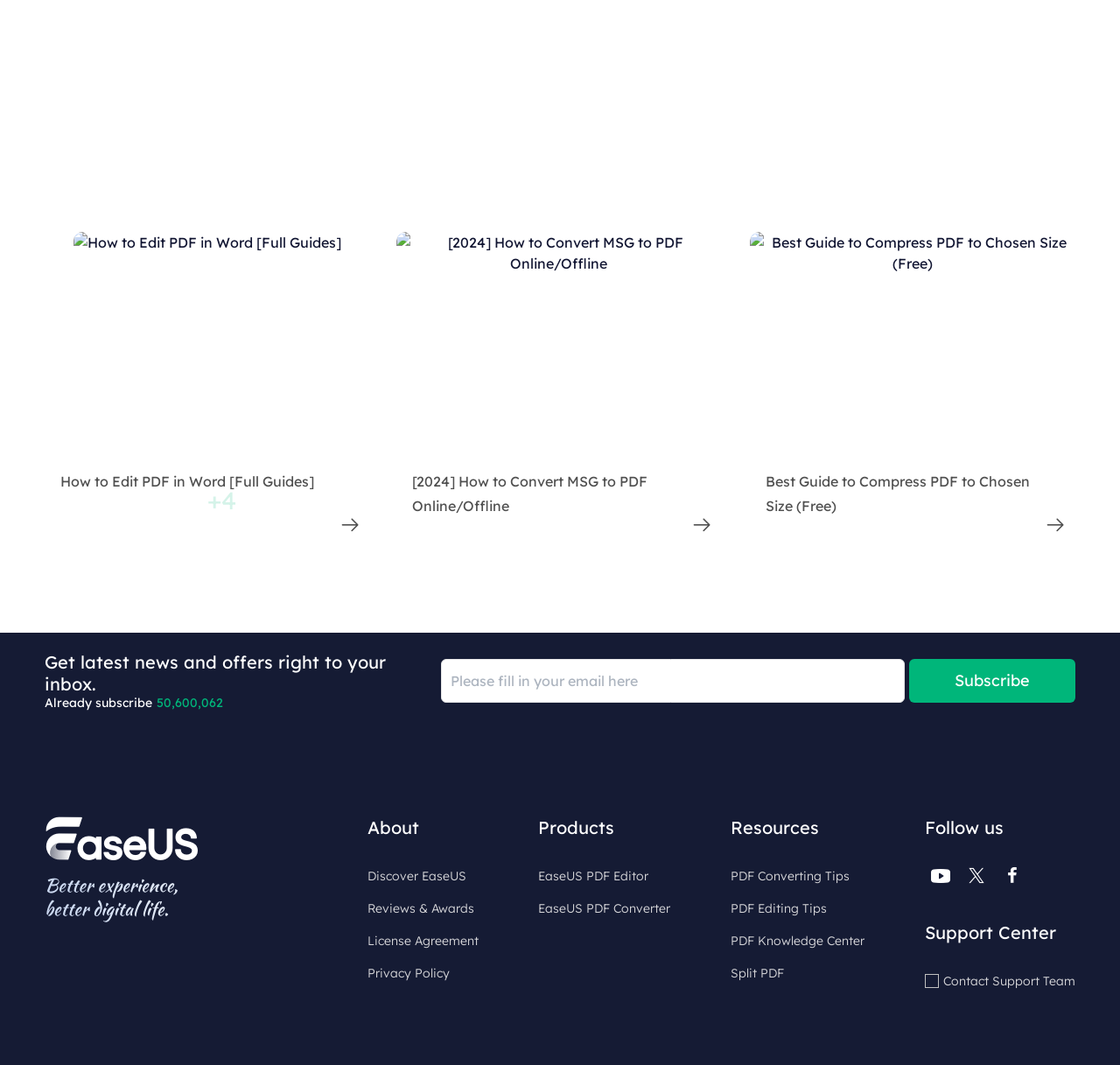Show me the bounding box coordinates of the clickable region to achieve the task as per the instruction: "Convert MSG to PDF".

[0.368, 0.444, 0.578, 0.483]